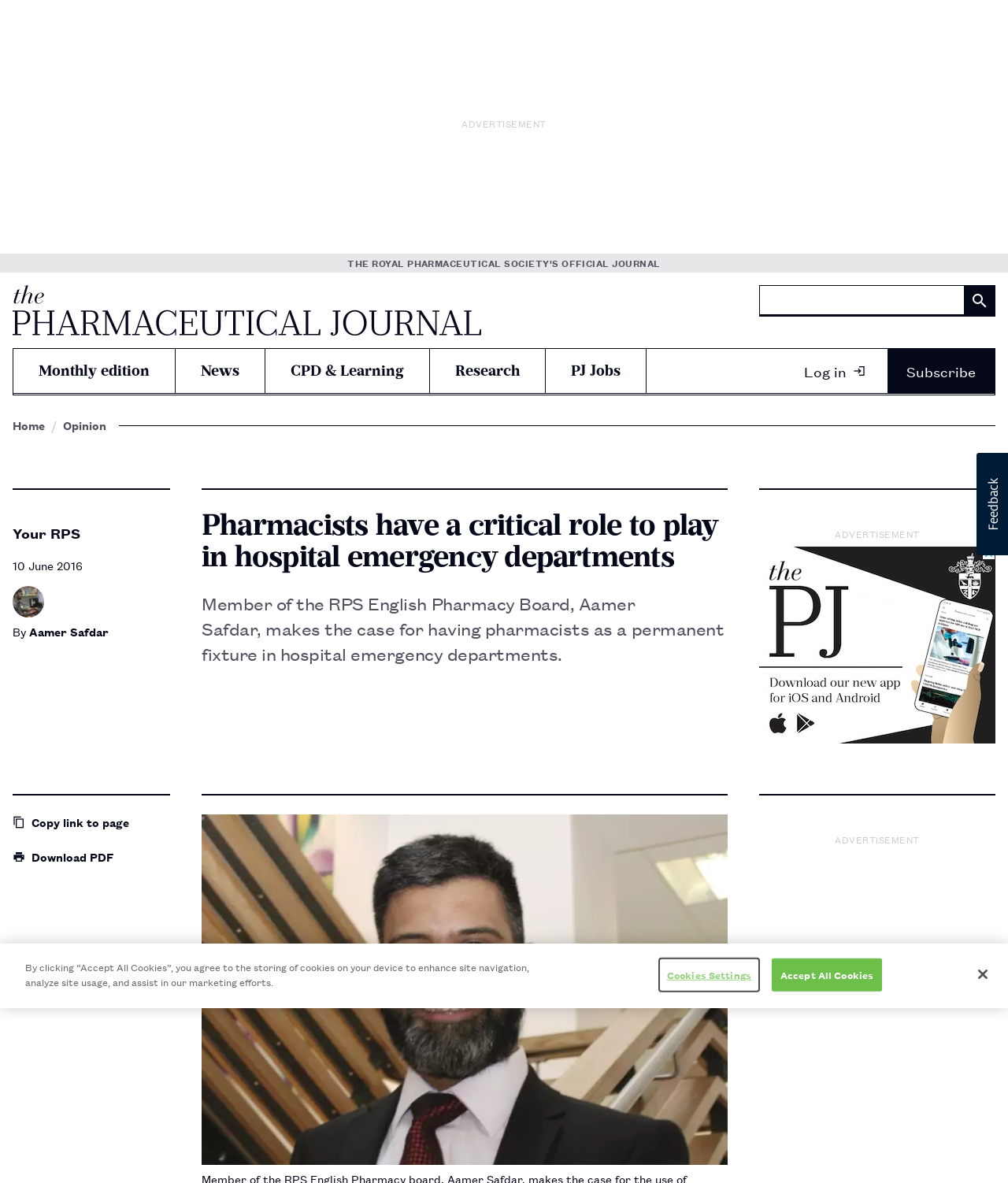Determine the title of the webpage and give its text content.

Pharmacists have a critical role to play in hospital emergency departments